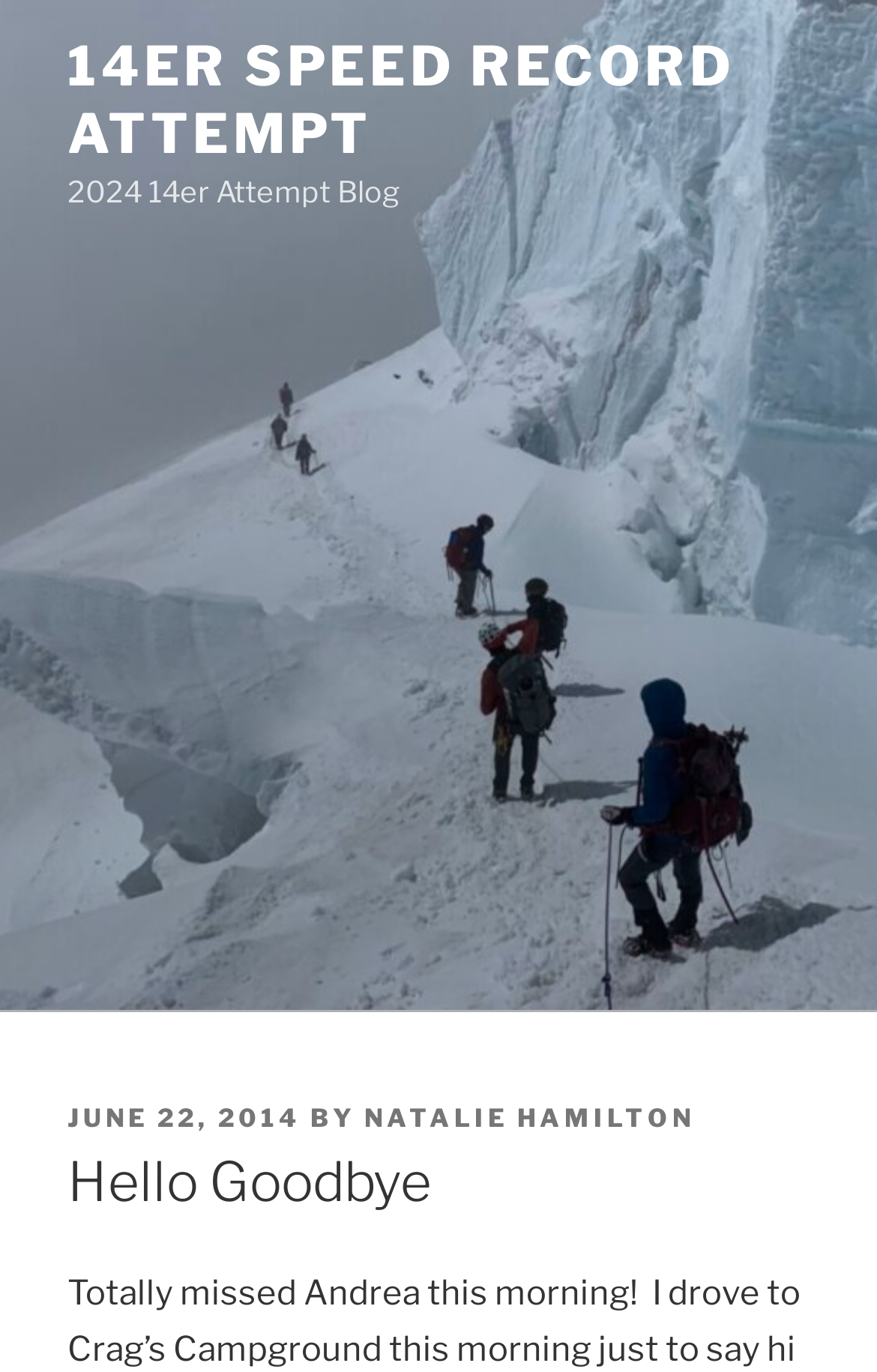What is the date of the latest article?
Please provide a comprehensive answer based on the information in the image.

I found the date of the latest article by looking at the link 'JUNE 22, 2014' which is located below the 'POSTED ON' text and above the author's name 'NATALIE HAMILTON'.